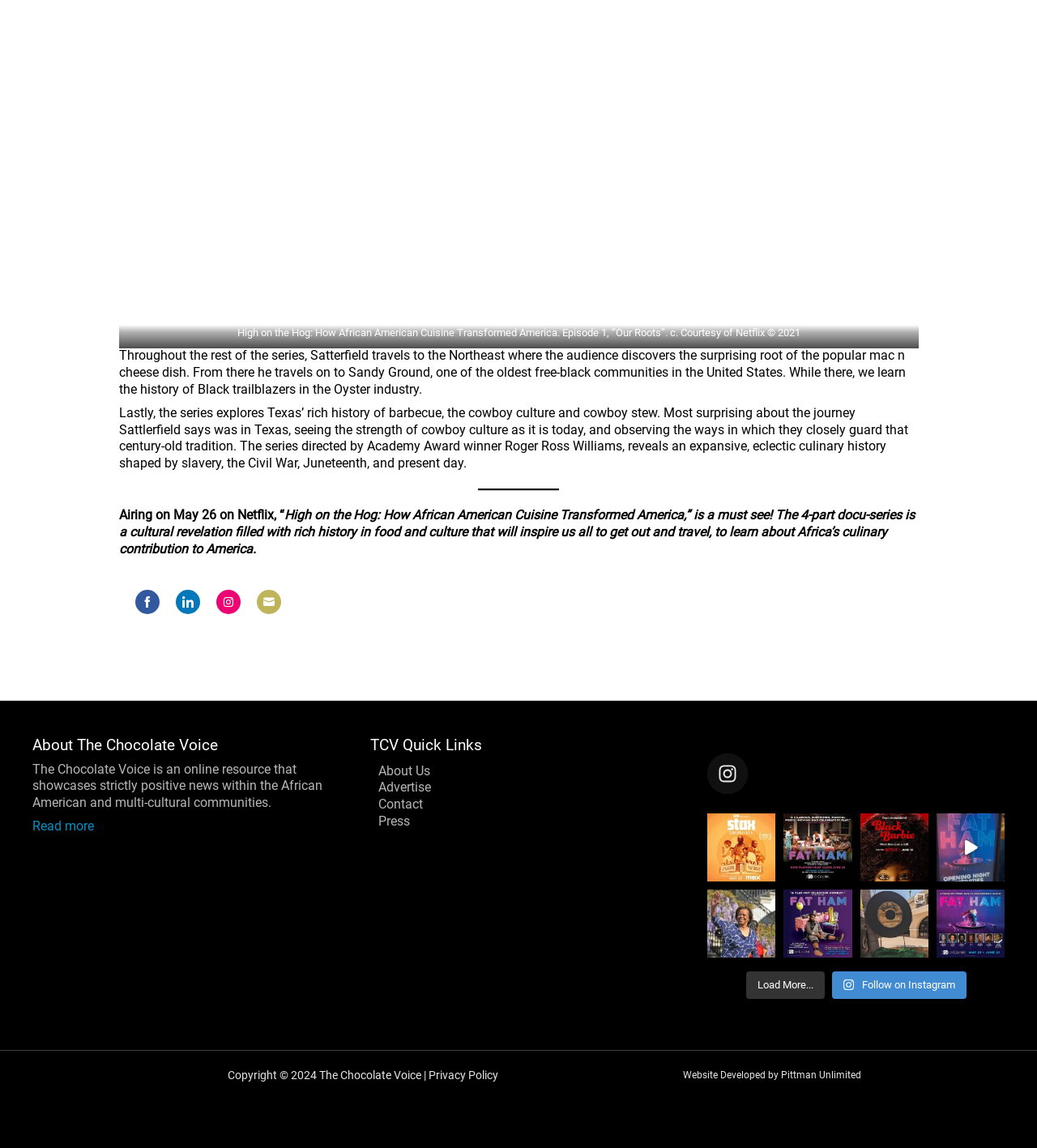Identify the bounding box coordinates for the region to click in order to carry out this instruction: "Go to Home page". Provide the coordinates using four float numbers between 0 and 1, formatted as [left, top, right, bottom].

None